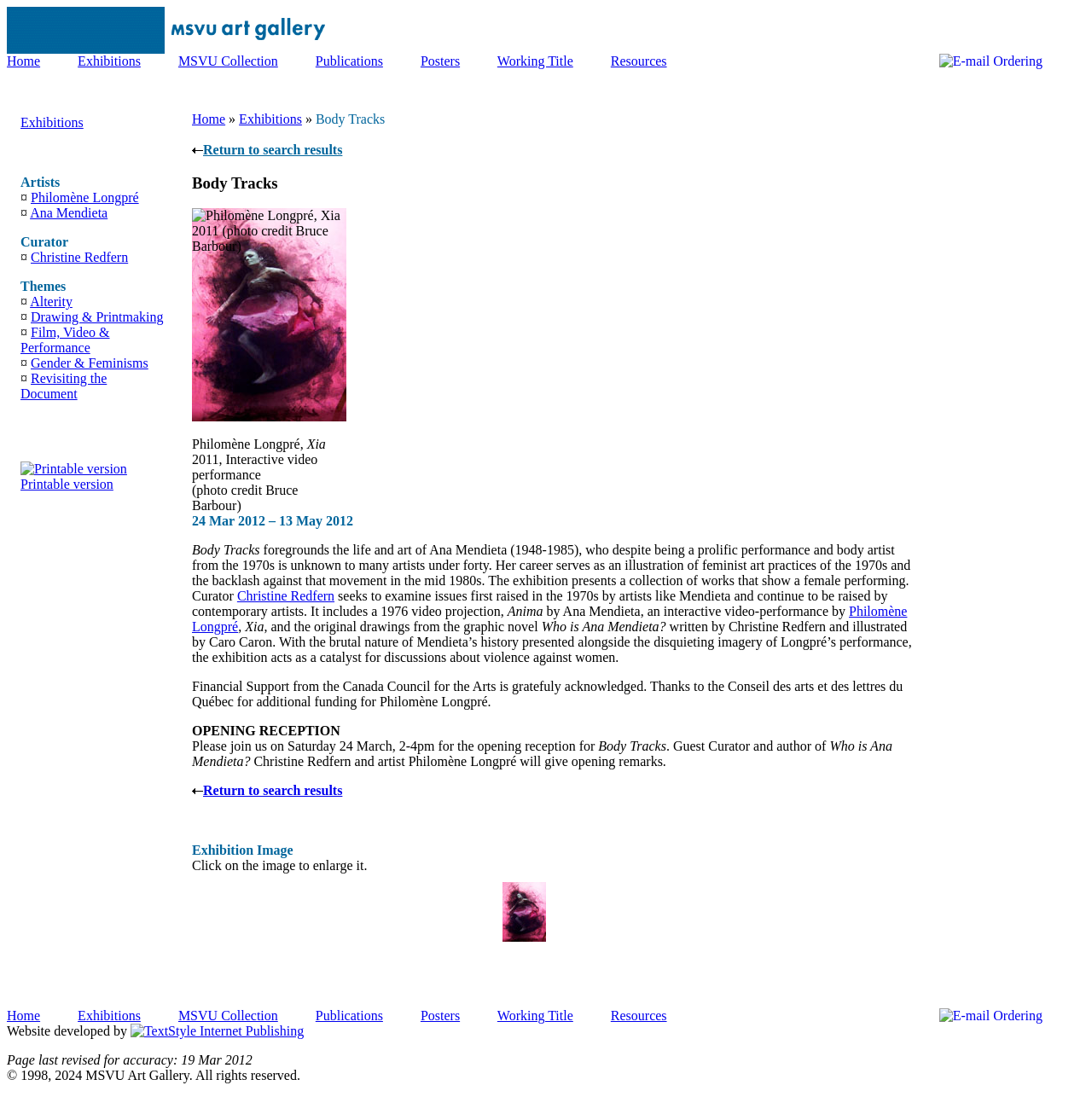Locate the bounding box coordinates of the region to be clicked to comply with the following instruction: "Click on the 'Exhibitions' link". The coordinates must be four float numbers between 0 and 1, in the form [left, top, right, bottom].

[0.071, 0.049, 0.129, 0.062]